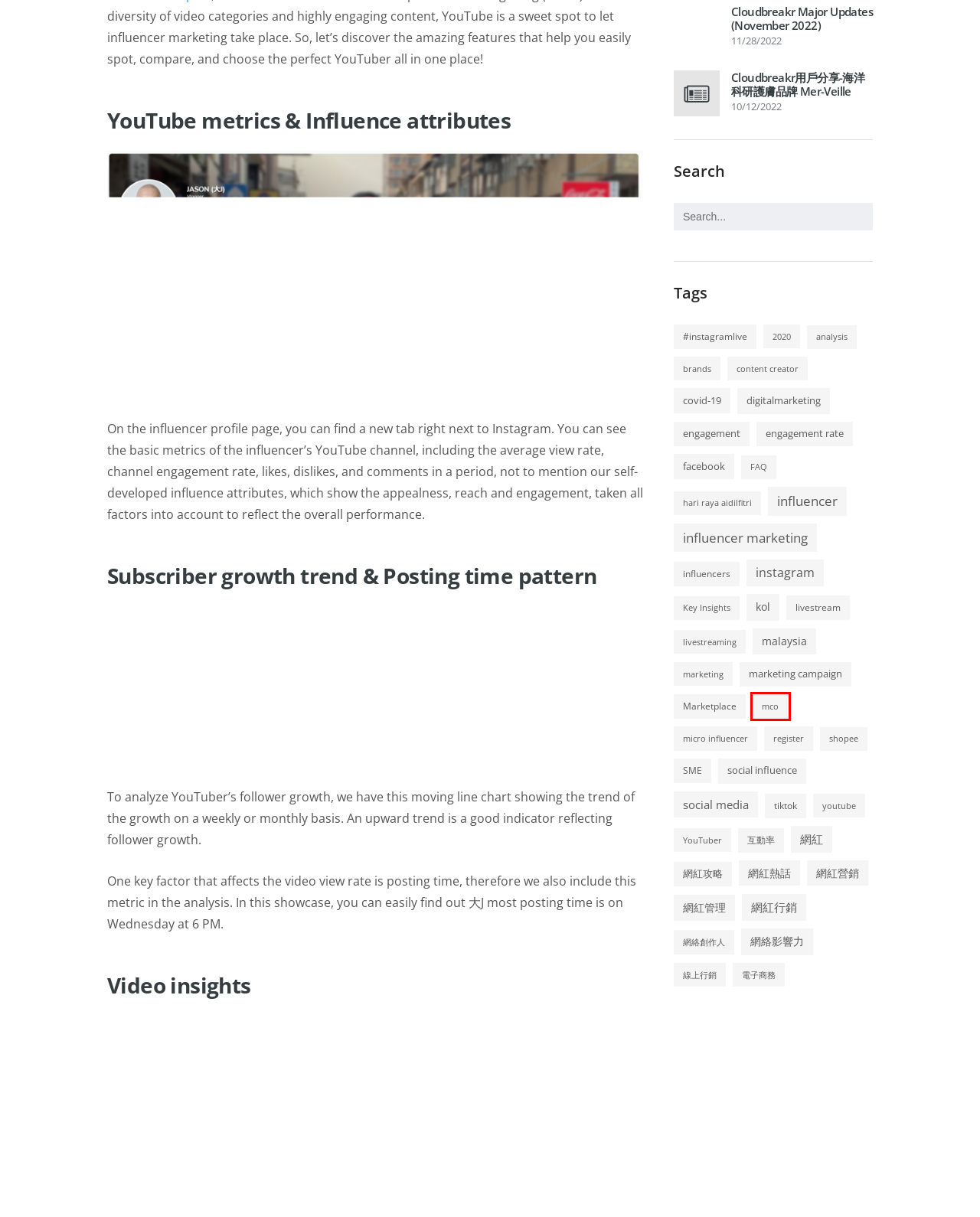You are given a screenshot of a webpage with a red bounding box around an element. Choose the most fitting webpage description for the page that appears after clicking the element within the red bounding box. Here are the candidates:
A. 電子商務 Archives - Cloudbreakr CommunityCloudbreakr Community
B. kol Archives - Cloudbreakr CommunityCloudbreakr Community
C. mco Archives - Cloudbreakr CommunityCloudbreakr Community
D. 網紅營銷 Archives - Cloudbreakr CommunityCloudbreakr Community
E. brands Archives - Cloudbreakr CommunityCloudbreakr Community
F. youtube Archives - Cloudbreakr CommunityCloudbreakr Community
G. 網紅攻略 Archives - Cloudbreakr CommunityCloudbreakr Community
H. marketing campaign Archives - Cloudbreakr CommunityCloudbreakr Community

C